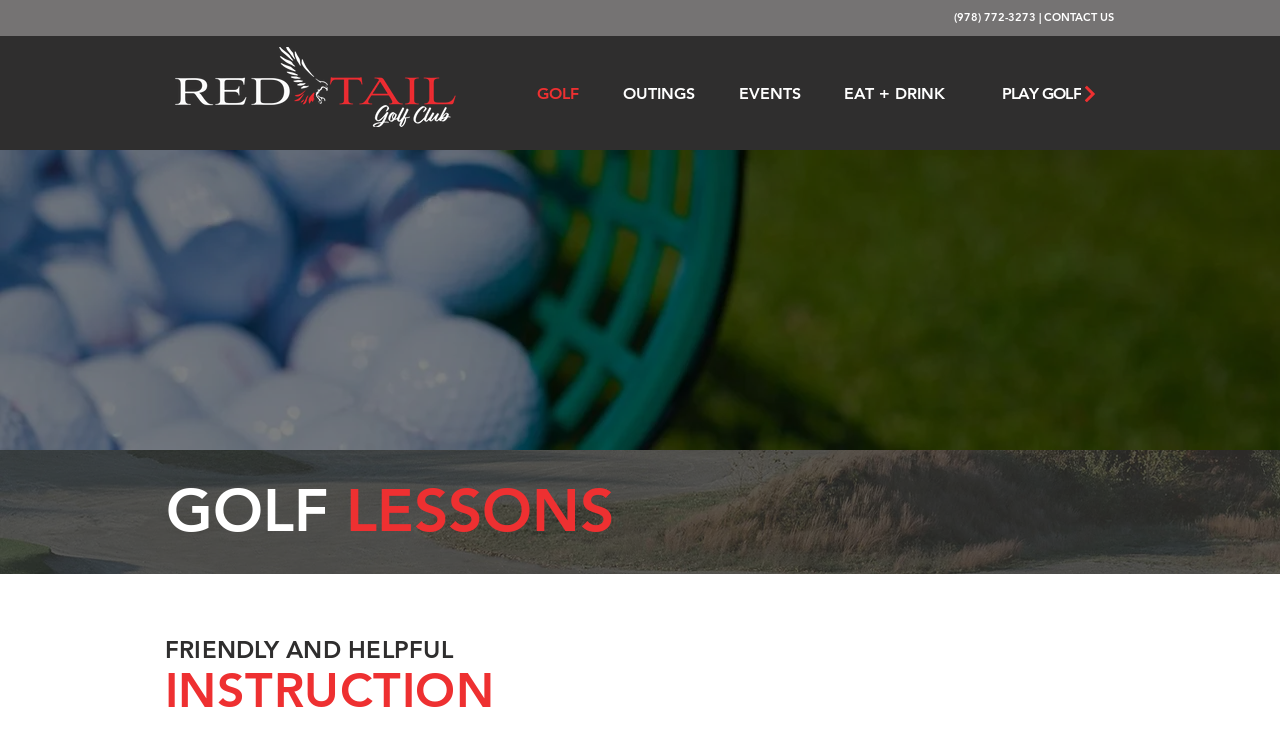What is the purpose of the 'PLAY GOLF' button?
Deliver a detailed and extensive answer to the question.

I inferred the purpose of the 'PLAY GOLF' button by its text and location on the webpage, which suggests that it is a call-to-action to engage in golfing activities.